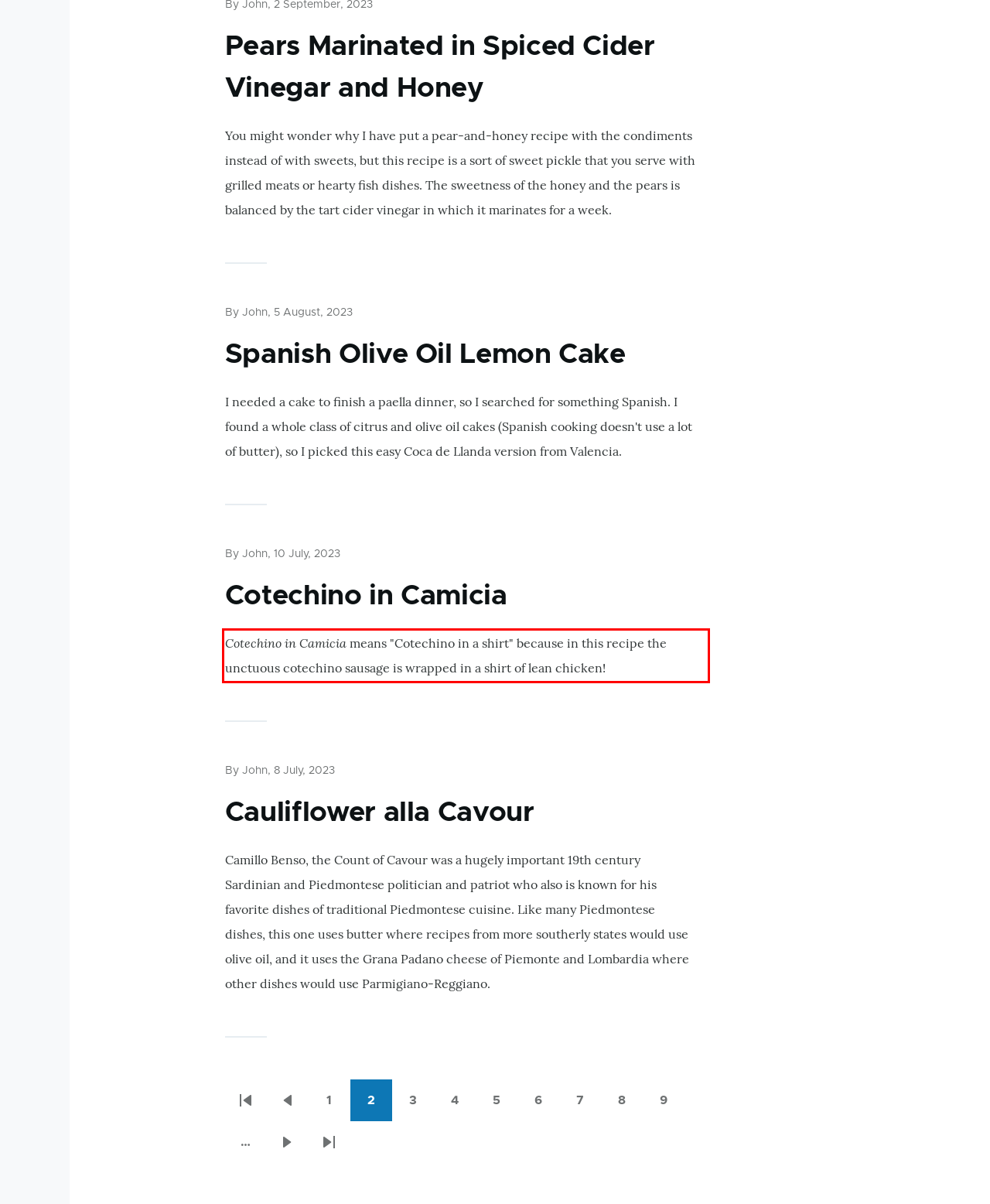Analyze the screenshot of a webpage where a red rectangle is bounding a UI element. Extract and generate the text content within this red bounding box.

Cotechino in Camicia means "Cotechino in a shirt" because in this recipe the unctuous cotechino sausage is wrapped in a shirt of lean chicken!